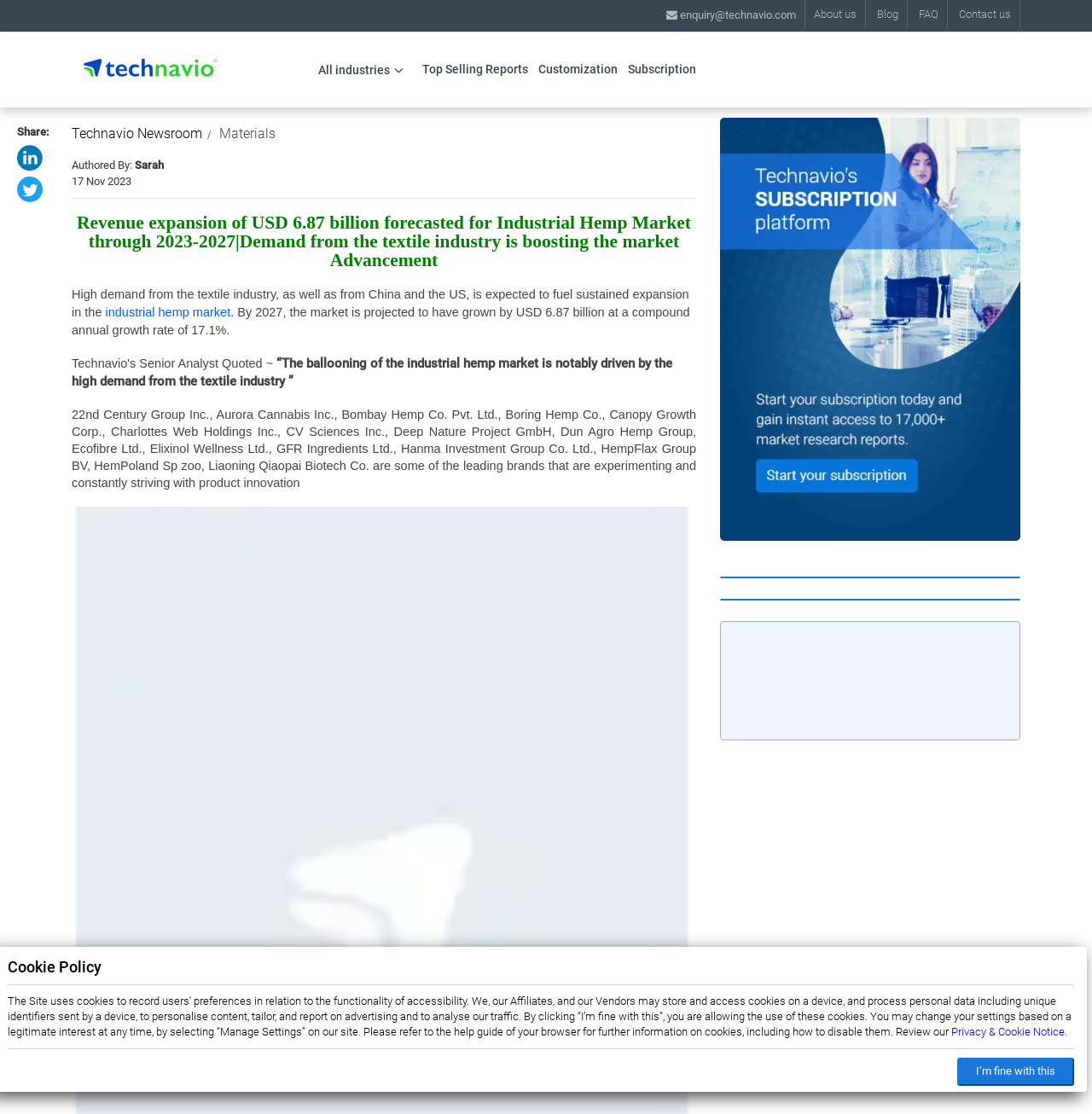Please identify the bounding box coordinates of where to click in order to follow the instruction: "View the resources".

None